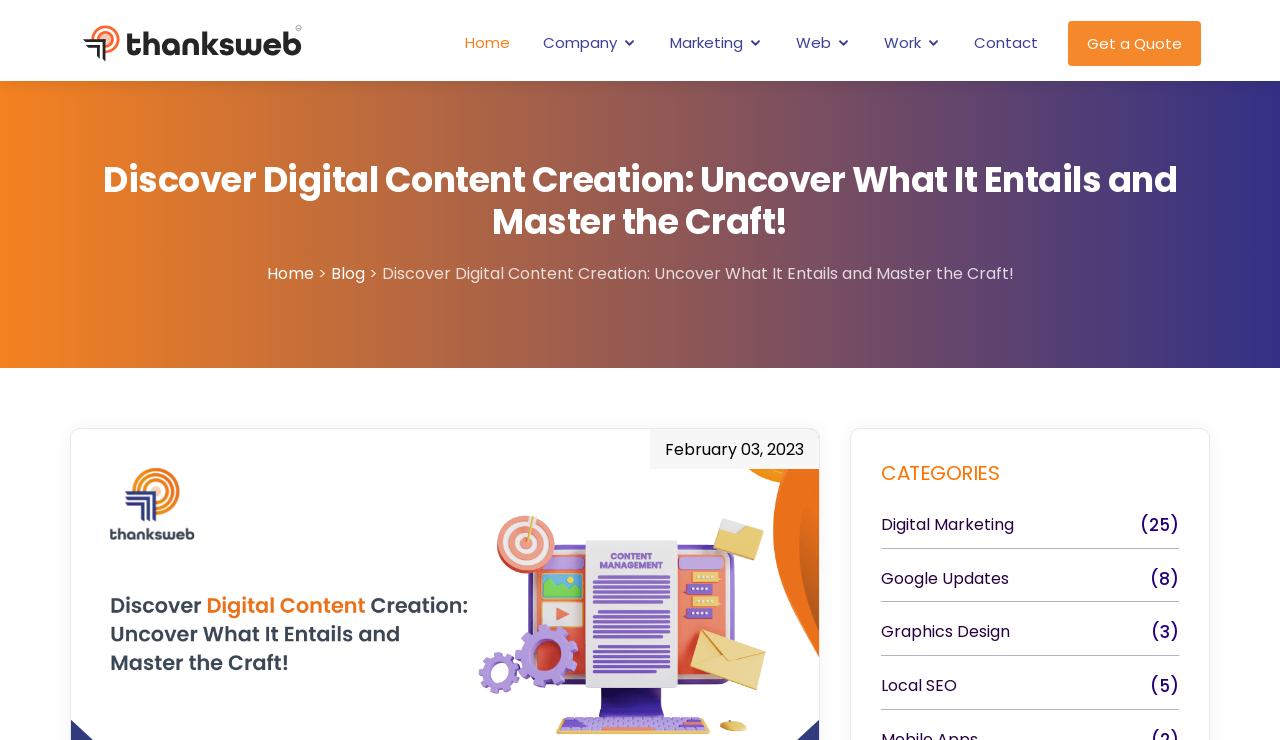Specify the bounding box coordinates of the element's area that should be clicked to execute the given instruction: "Click the 'Cart' link". The coordinates should be four float numbers between 0 and 1, i.e., [left, top, right, bottom].

None